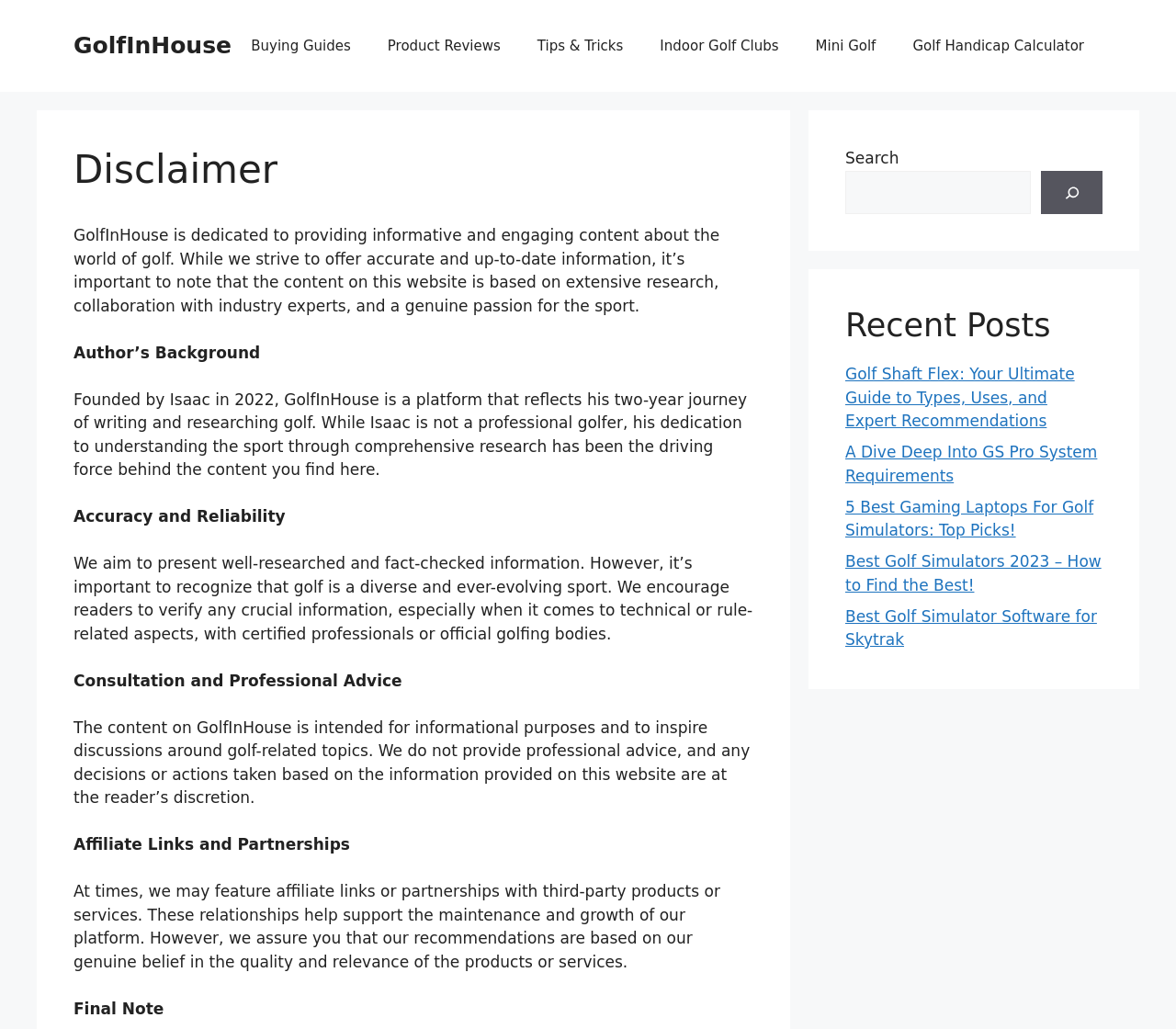Identify the coordinates of the bounding box for the element that must be clicked to accomplish the instruction: "Read the disclaimer".

[0.062, 0.143, 0.641, 0.188]